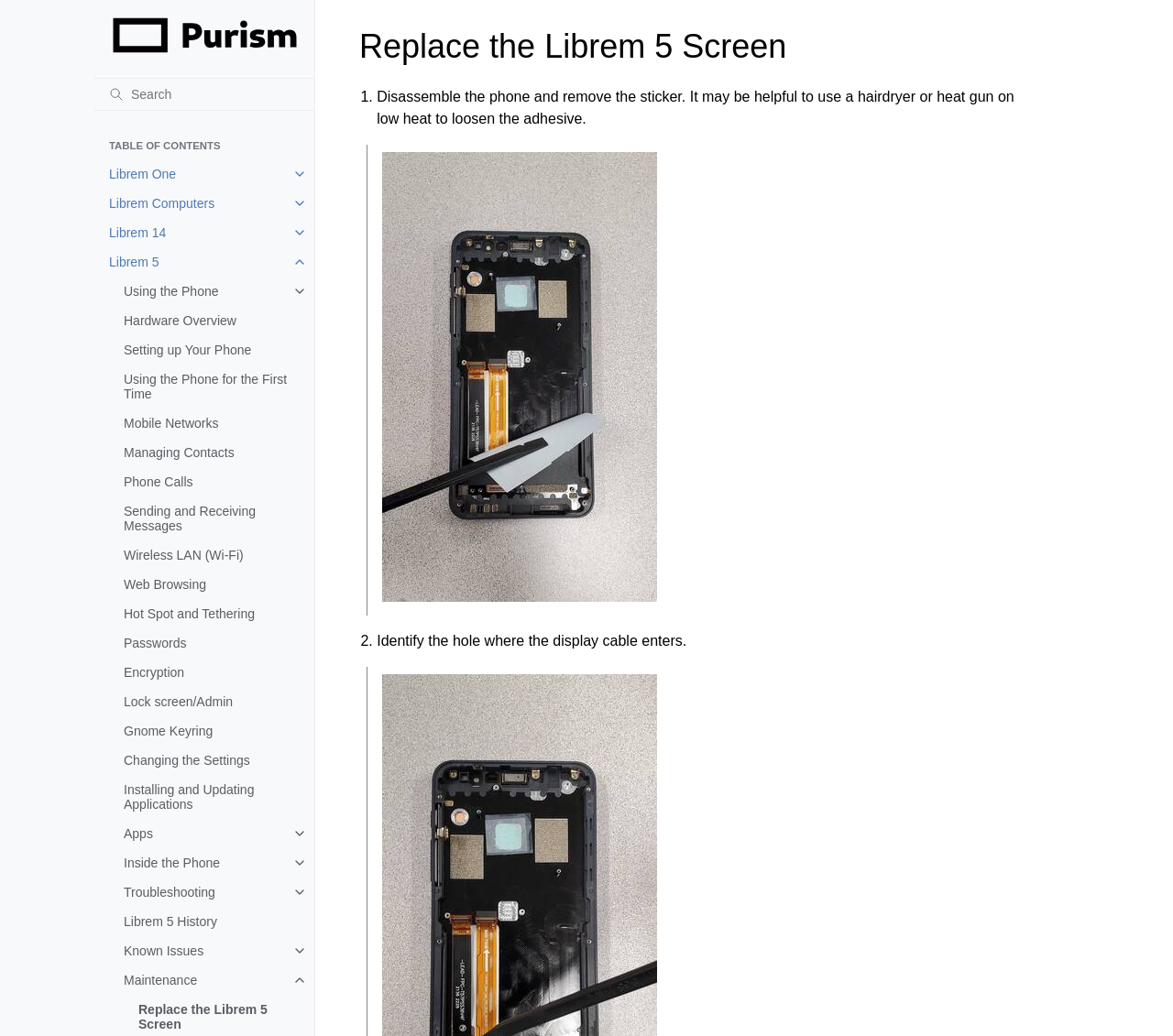Provide a brief response to the question below using one word or phrase:
What is the purpose of the image in the blockquote?

Illustrate disassembly